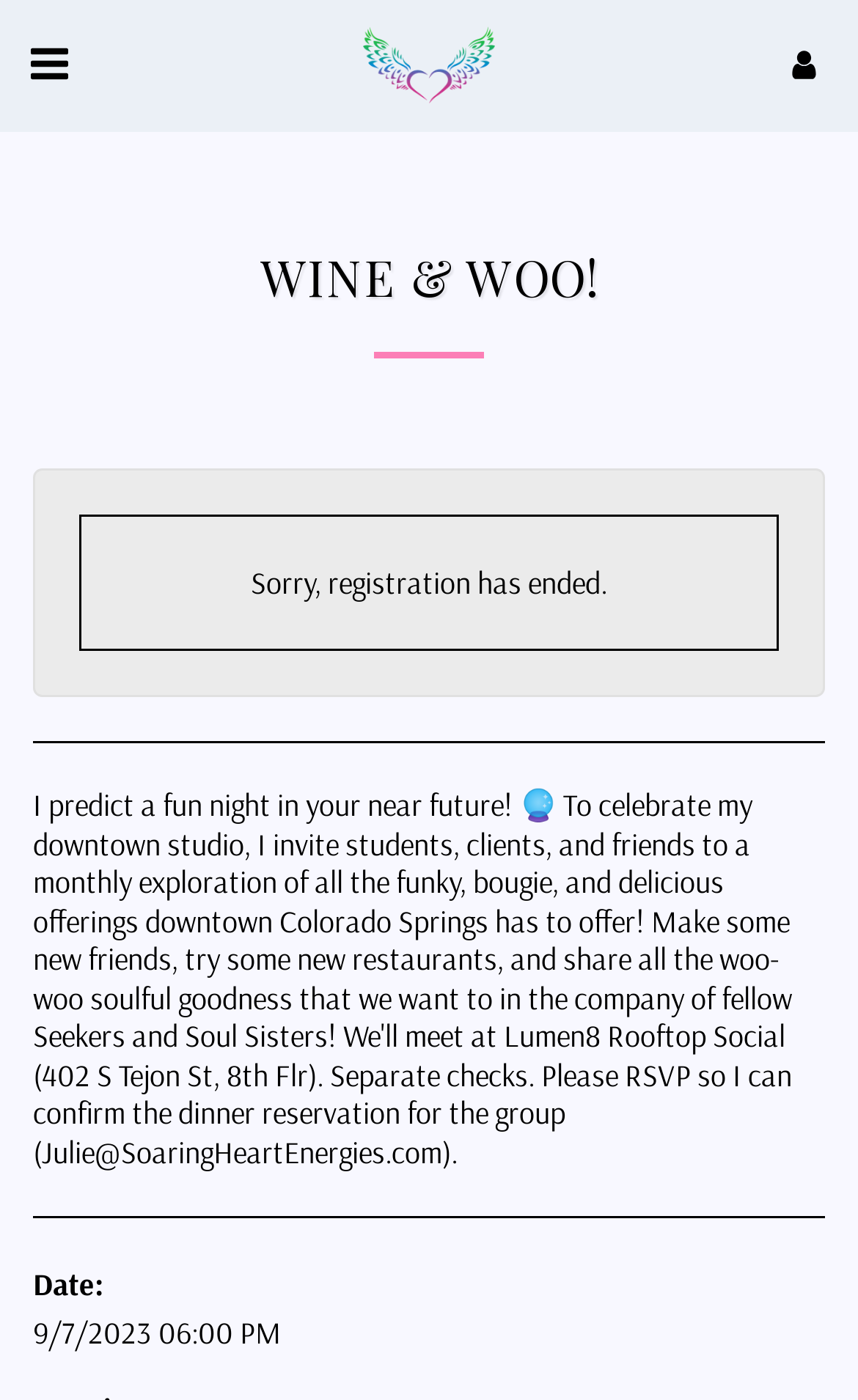Identify the bounding box for the element characterized by the following description: "alt="bars"".

[0.013, 0.014, 0.1, 0.076]